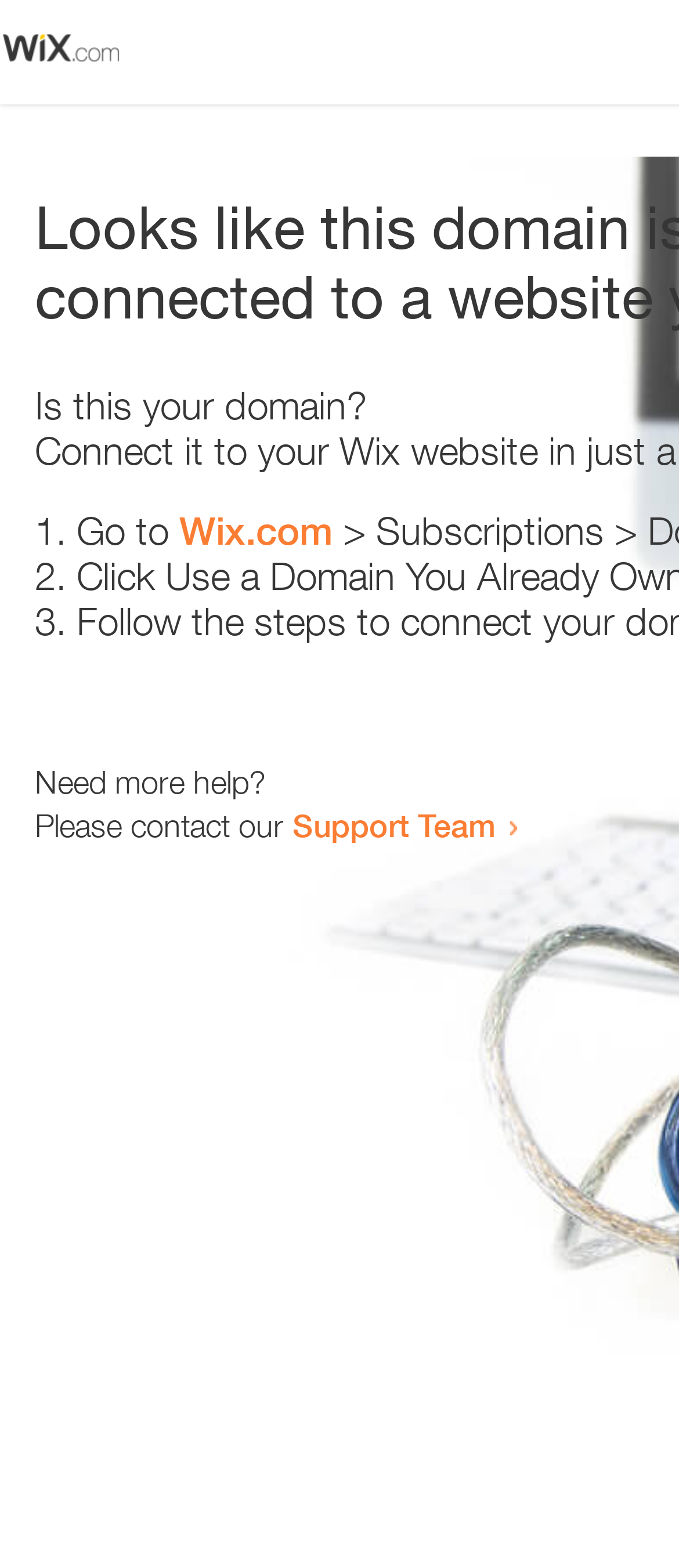What is the domain being referred to? Based on the image, give a response in one word or a short phrase.

Wix.com